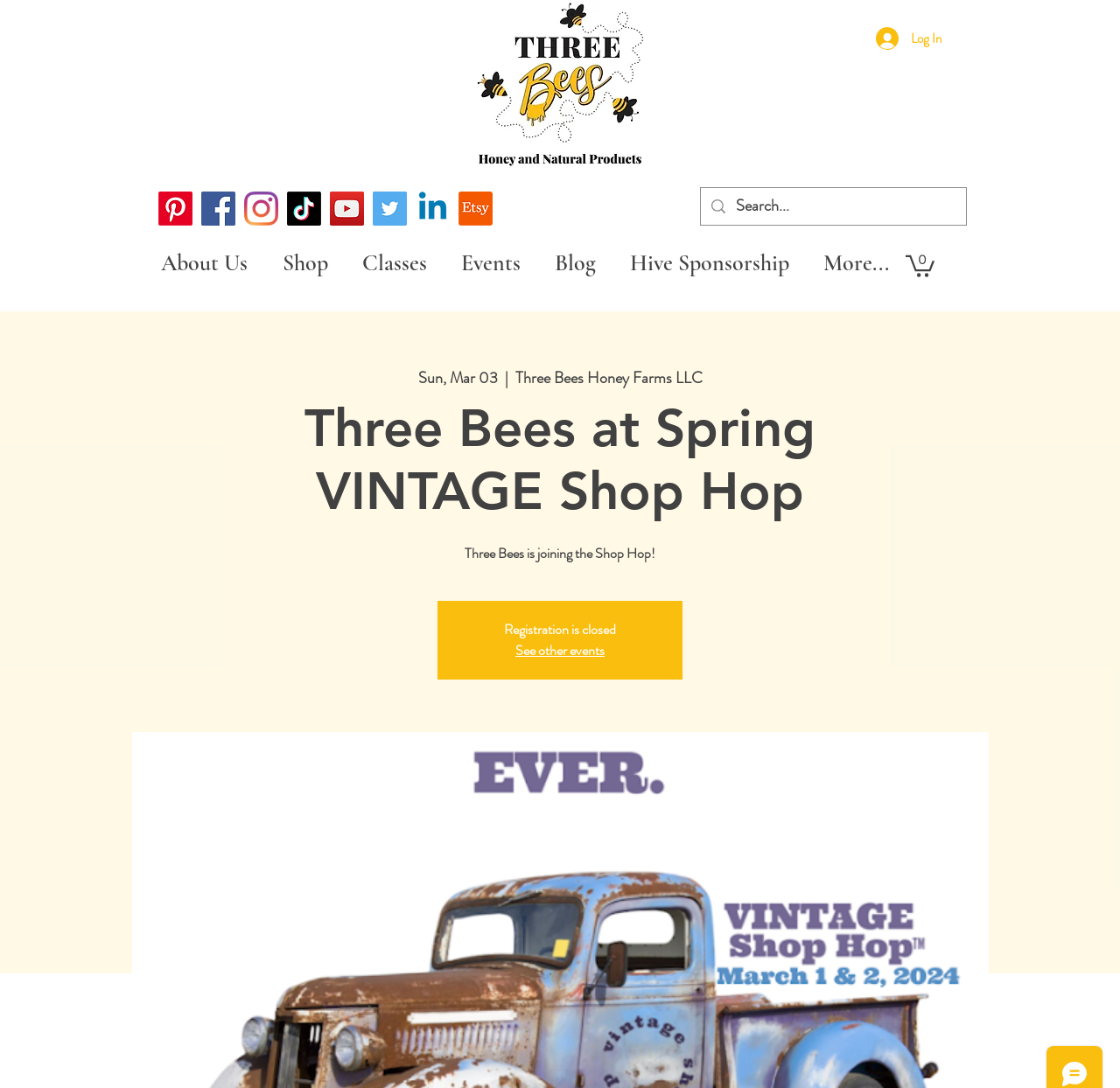What is the current number of items in the cart?
Based on the image, answer the question in a detailed manner.

I looked at the Cart button and saw that it says 'Cart with 0 items', indicating that there are currently no items in the cart.